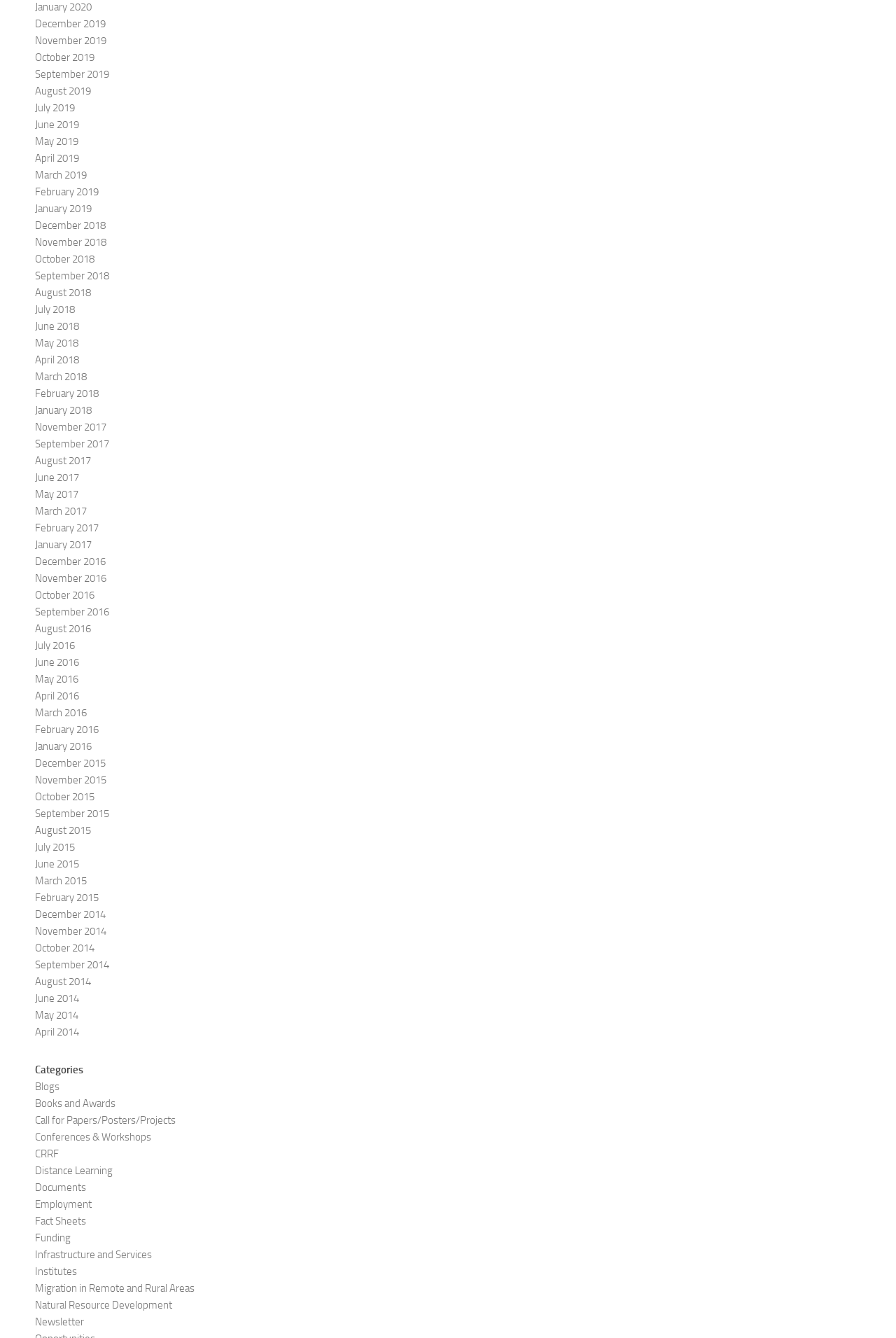Identify the bounding box coordinates of the region I need to click to complete this instruction: "Read Newsletter".

[0.039, 0.983, 0.094, 0.993]